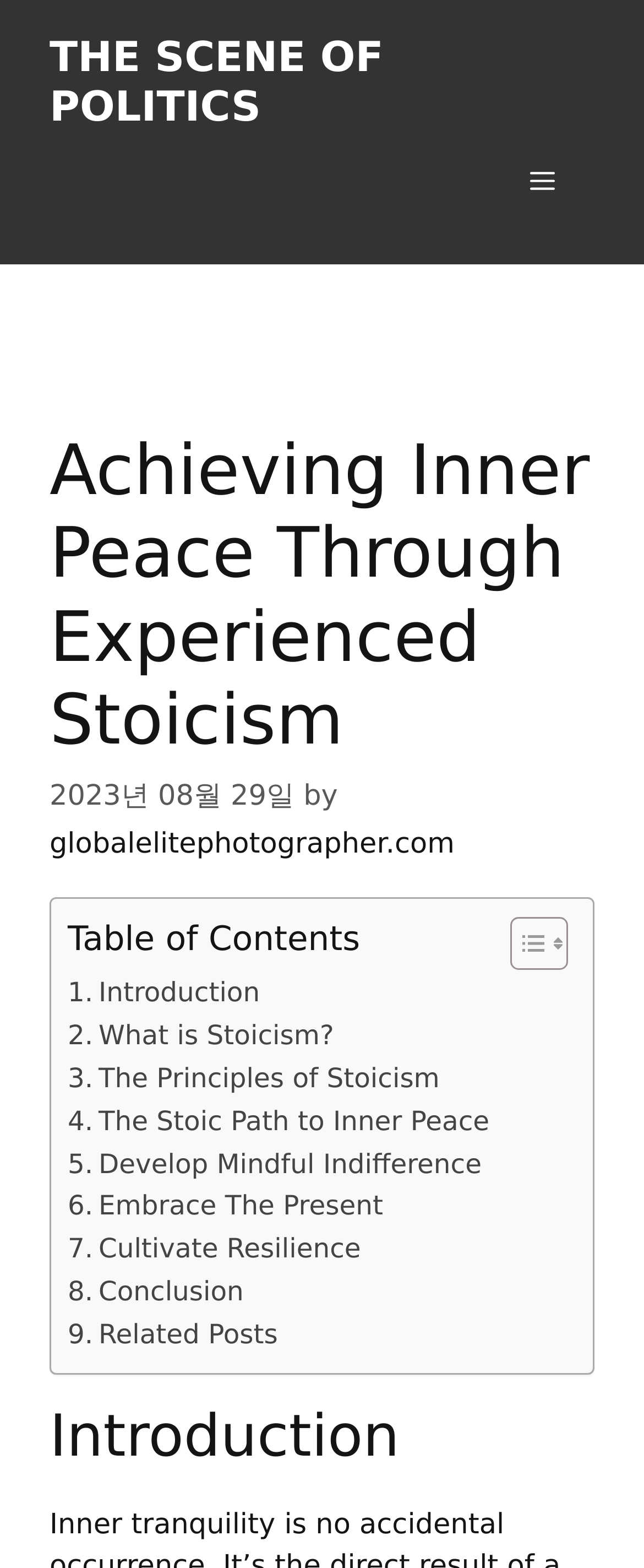Bounding box coordinates are specified in the format (top-left x, top-left y, bottom-right x, bottom-right y). All values are floating point numbers bounded between 0 and 1. Please provide the bounding box coordinate of the region this sentence describes: globalelitephotographer.com

[0.077, 0.527, 0.706, 0.549]